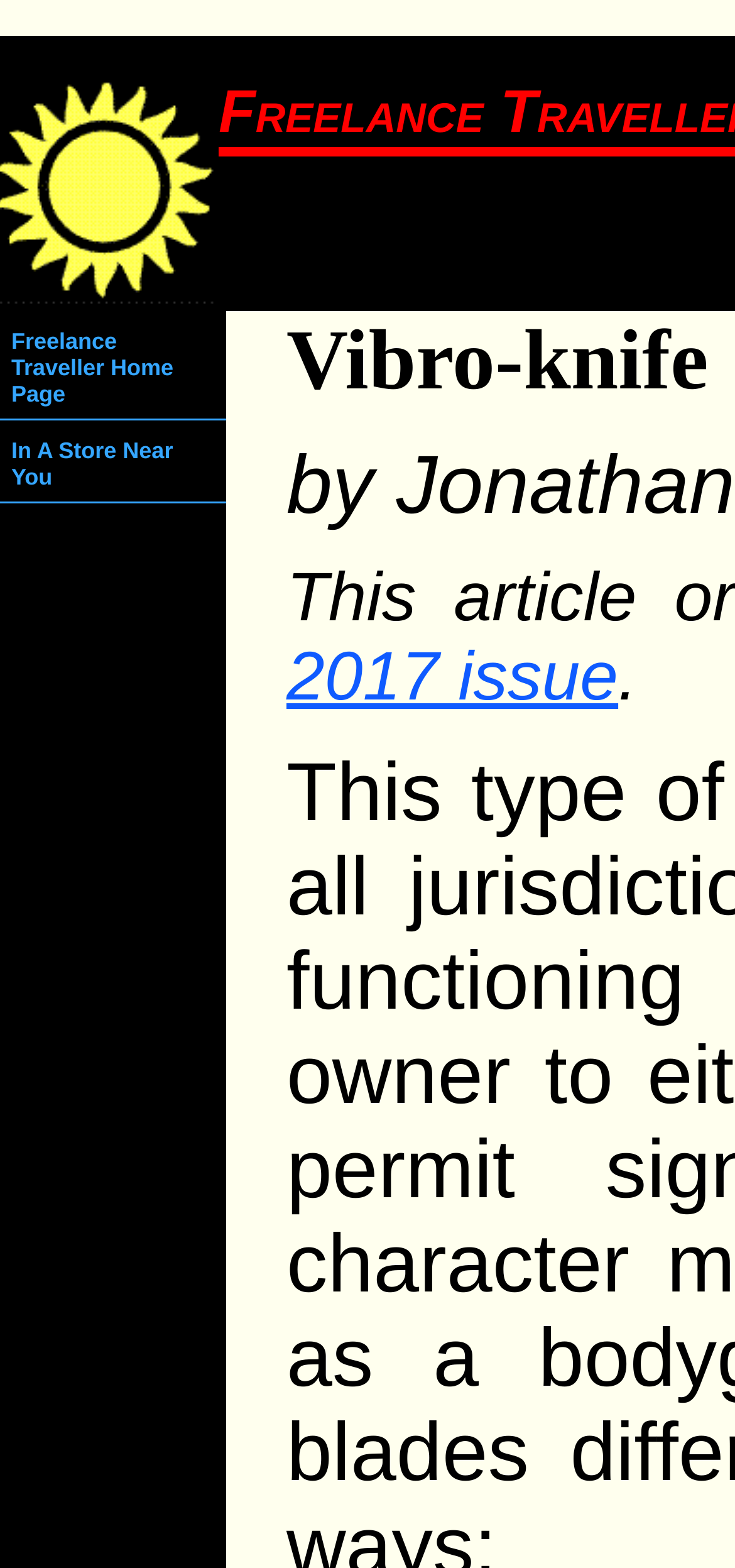Please determine the bounding box coordinates for the element with the description: "Freelance Traveller Home Page".

[0.0, 0.202, 0.308, 0.268]